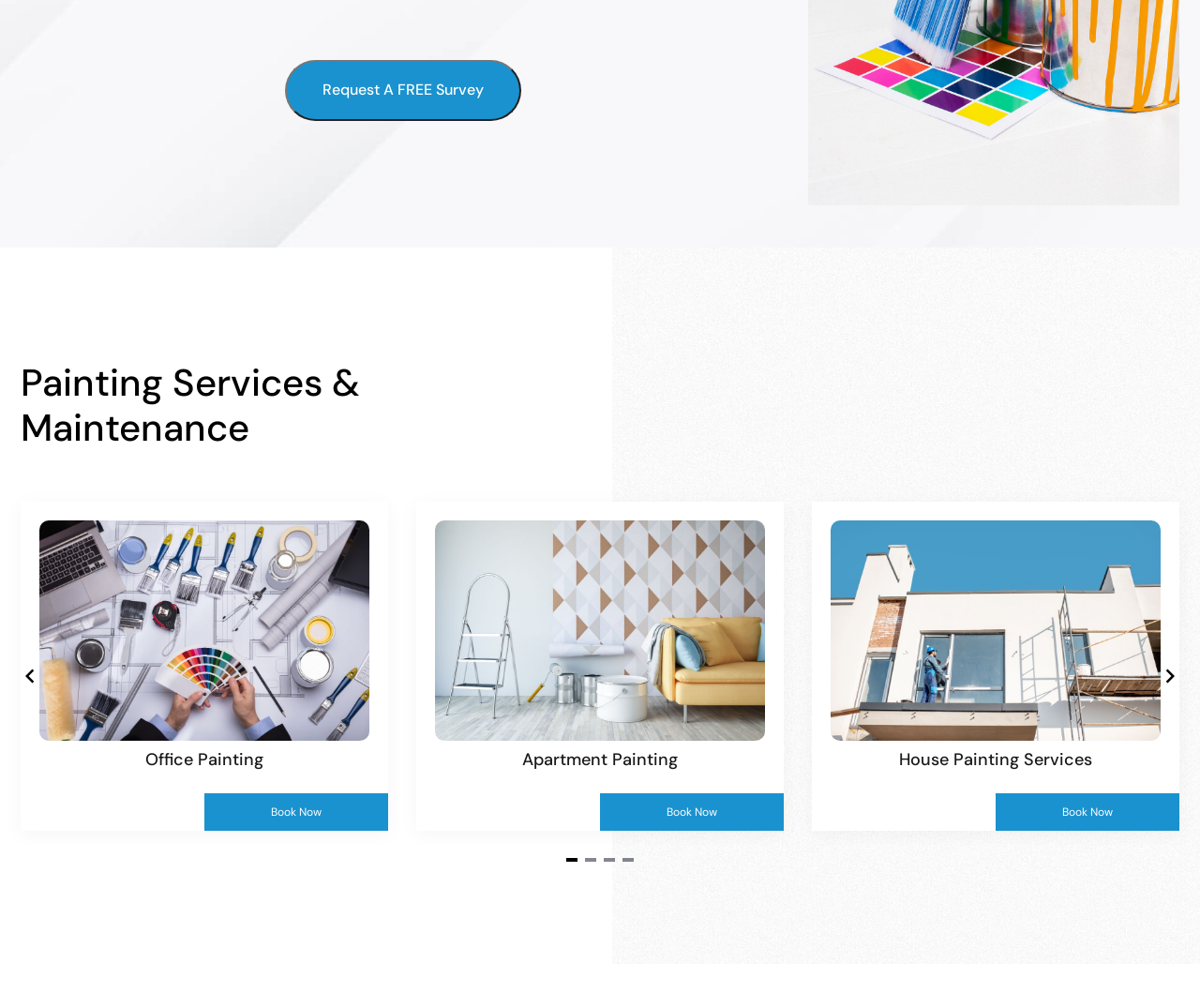What is the purpose of the 'Gallery' region?
From the image, respond with a single word or phrase.

Showcase services